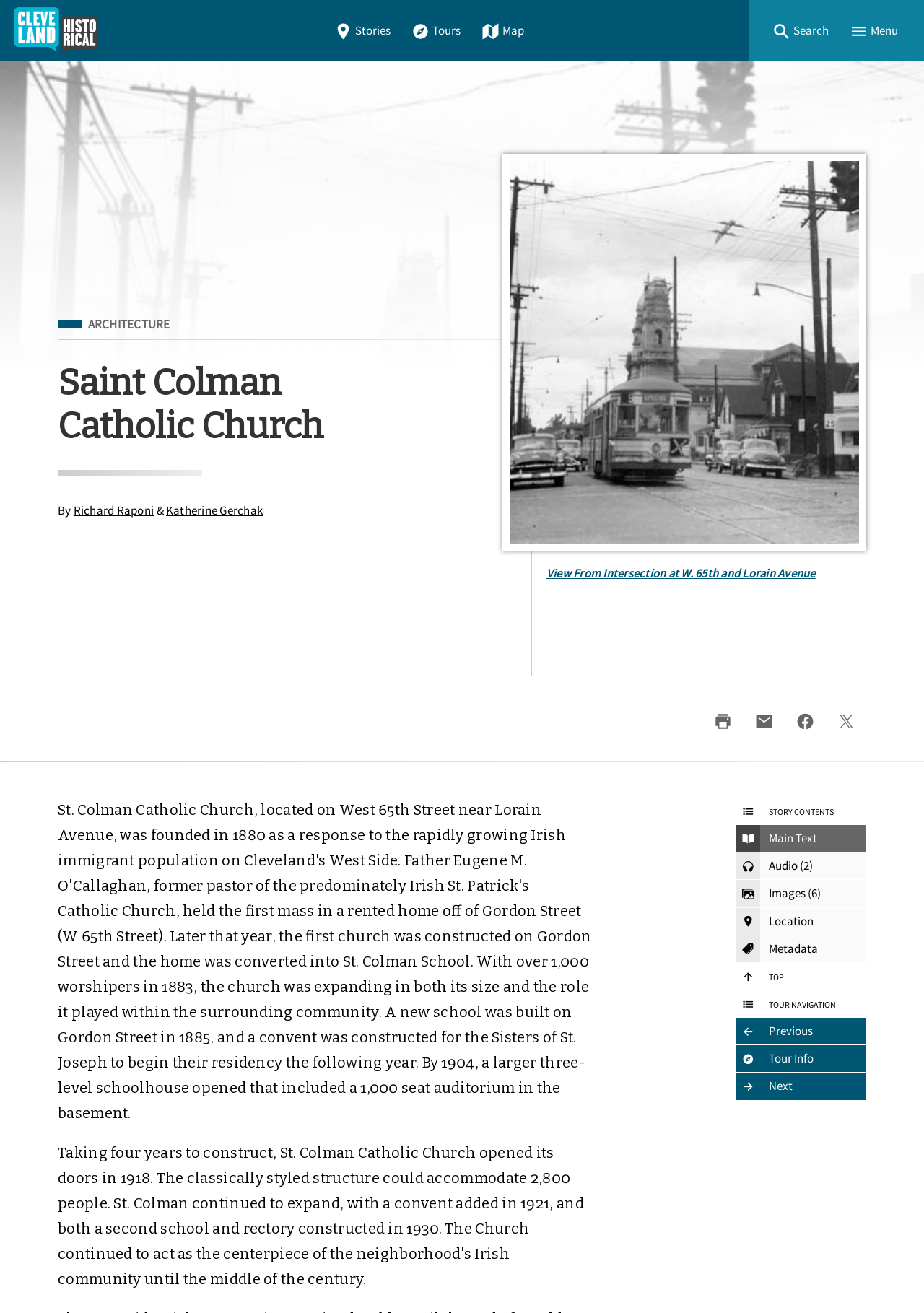Using the webpage screenshot, locate the HTML element that fits the following description and provide its bounding box: "Tour Info".

[0.797, 0.796, 0.938, 0.817]